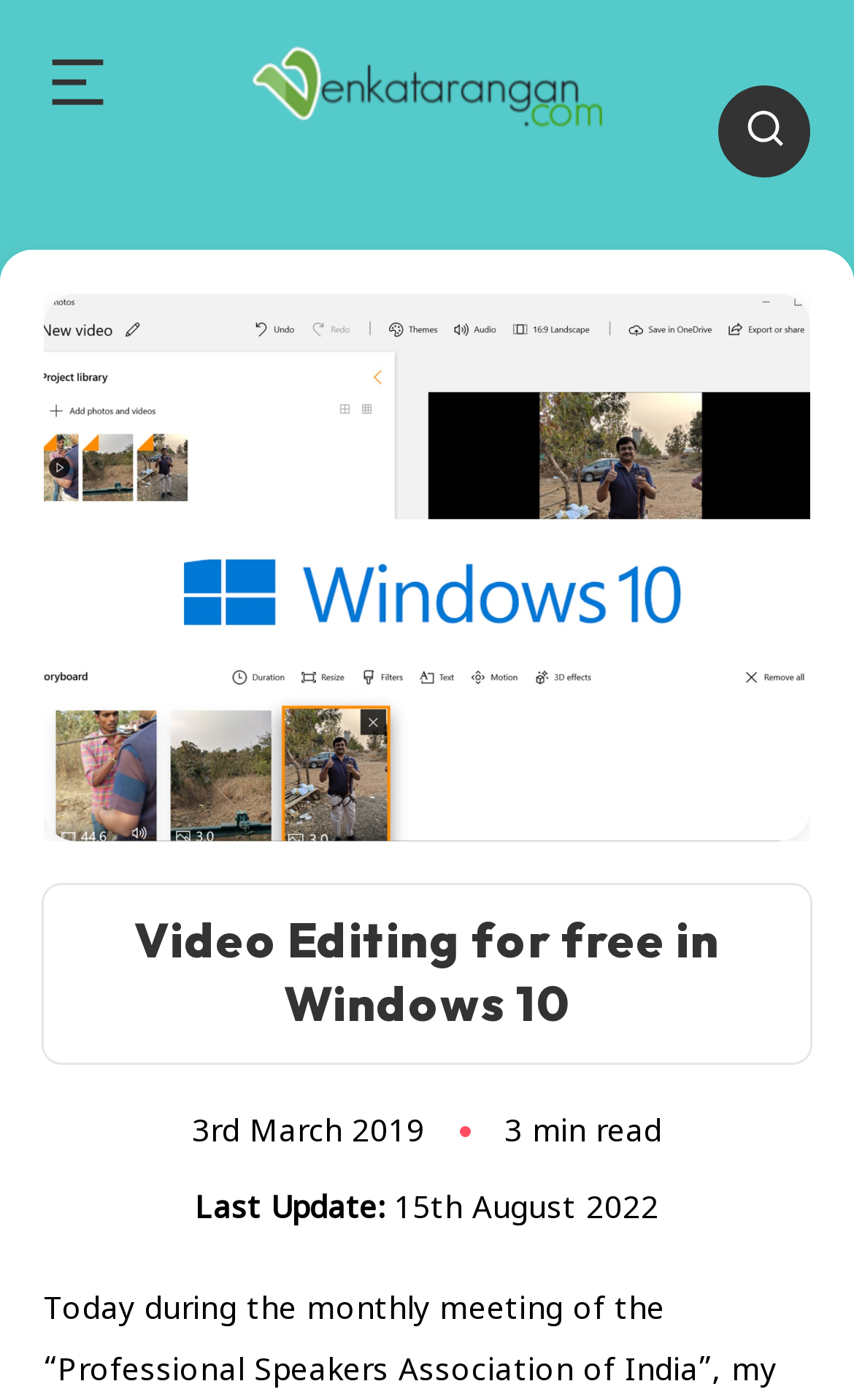Respond to the question below with a concise word or phrase:
What is the name of the blog?

Venkatarangan blog